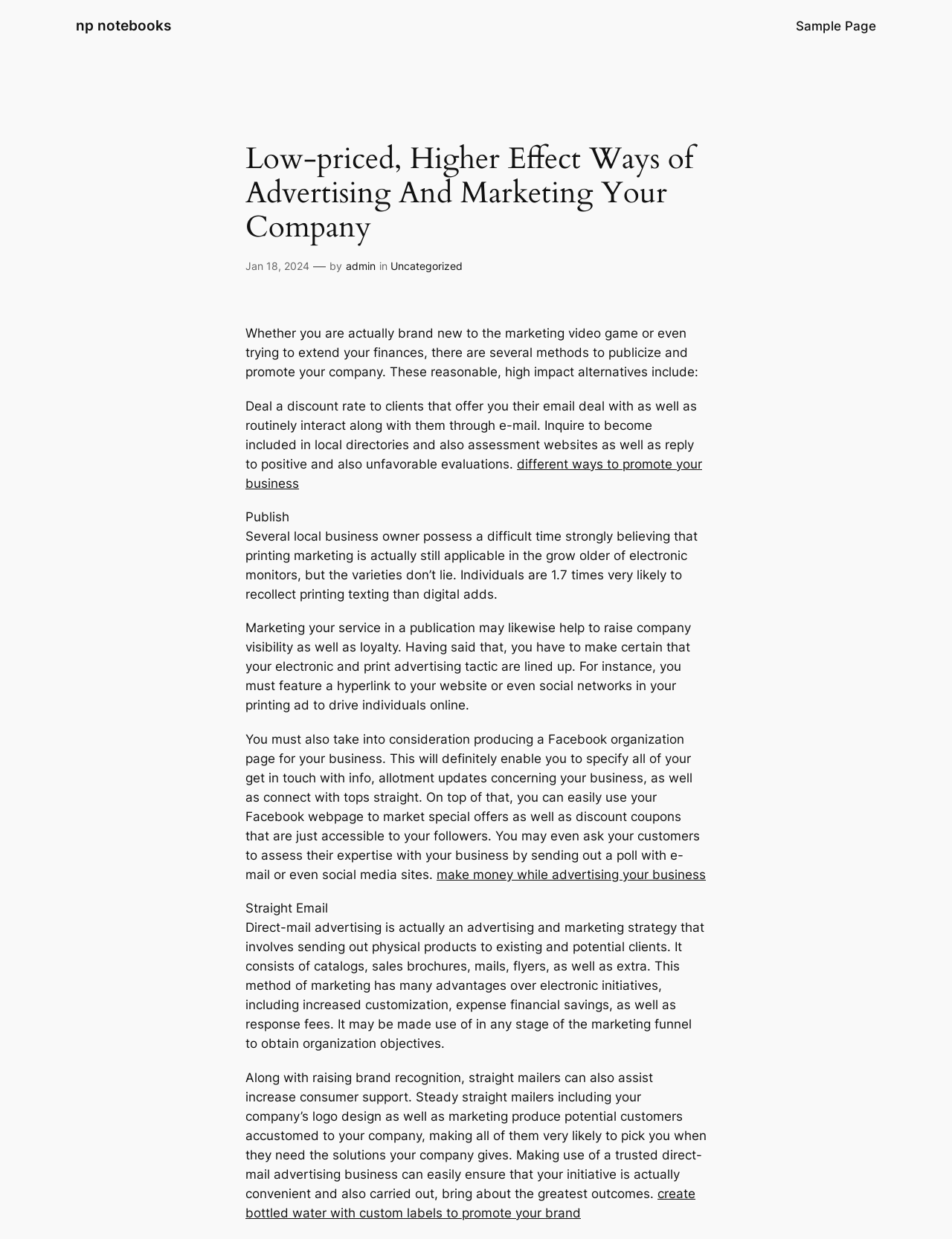What is the benefit of printing marketing?
From the details in the image, answer the question comprehensively.

The benefit of printing marketing can be found by reading the text that describes printing marketing. According to the text, people are 1.7 times more likely to remember printing text than digital ads, making printing marketing an effective way to reach customers.